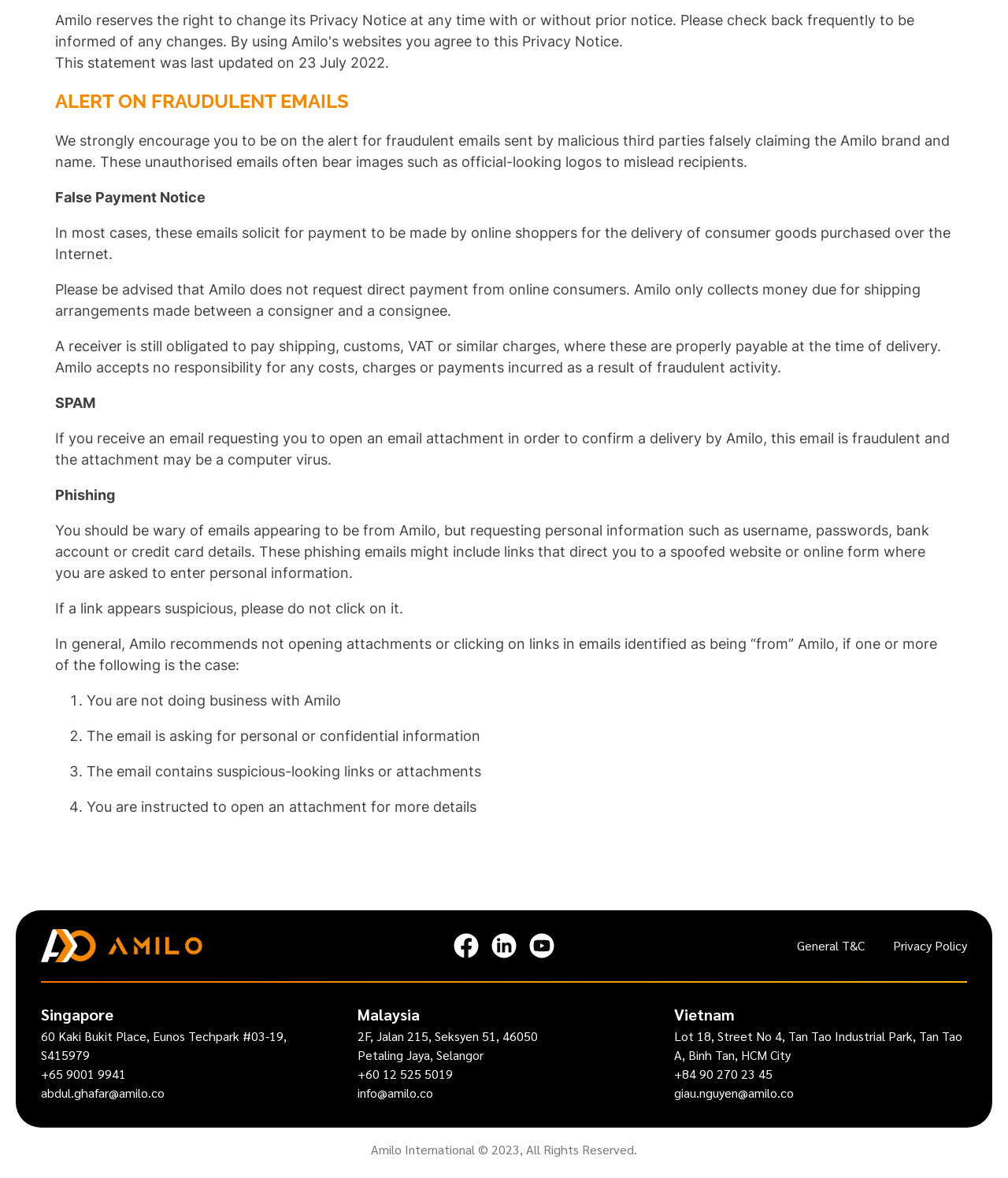What is the phone number of Amilo's office in Vietnam?
Please provide a detailed and thorough answer to the question.

The webpage provides the phone number of Amilo's office in Vietnam, which is +84 90 270 23 45. This information is listed under the Vietnam office address.